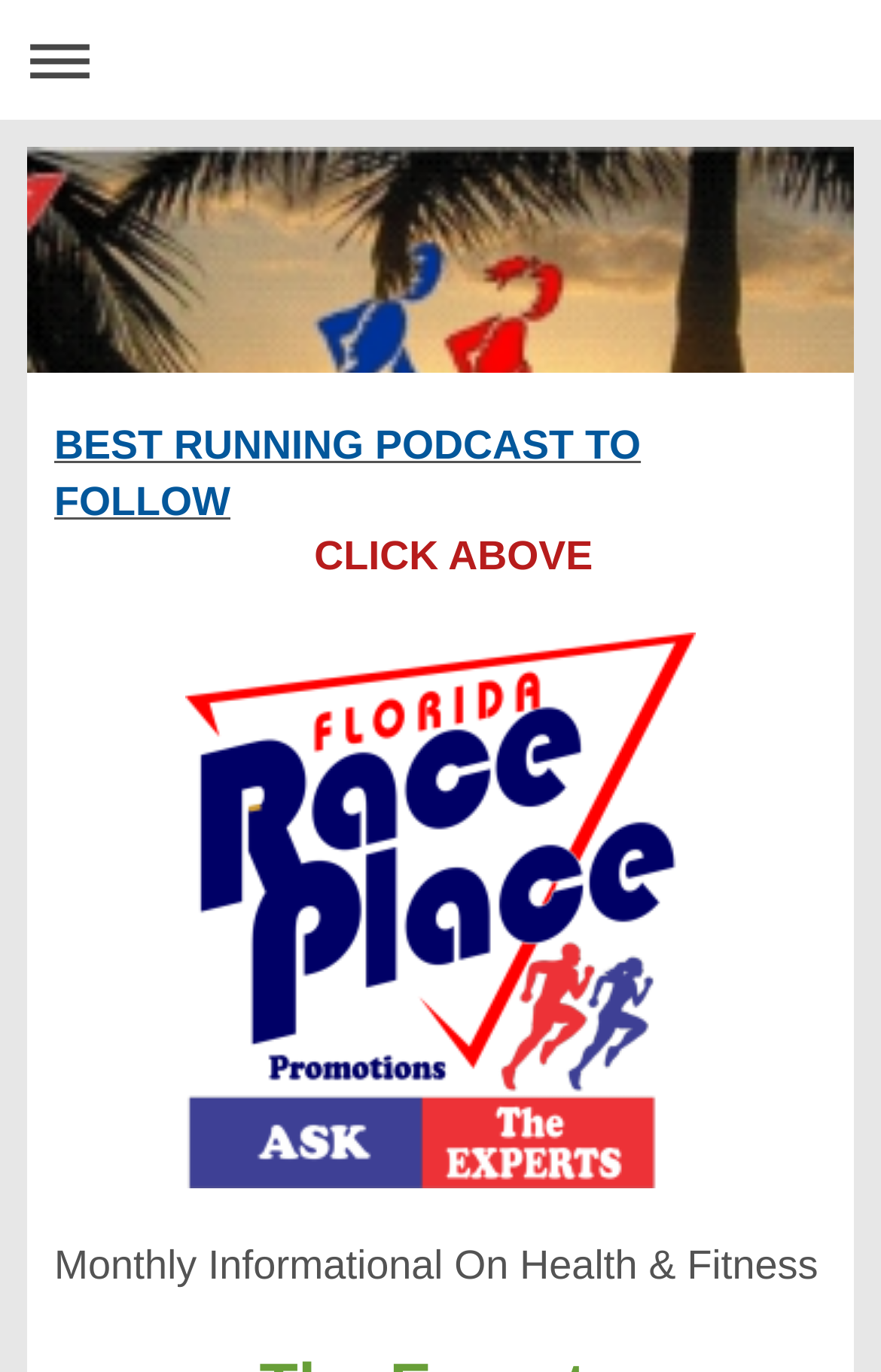Determine the bounding box coordinates of the UI element that matches the following description: "Expand/collapse navigation". The coordinates should be four float numbers between 0 and 1 in the format [left, top, right, bottom].

[0.013, 0.008, 0.987, 0.079]